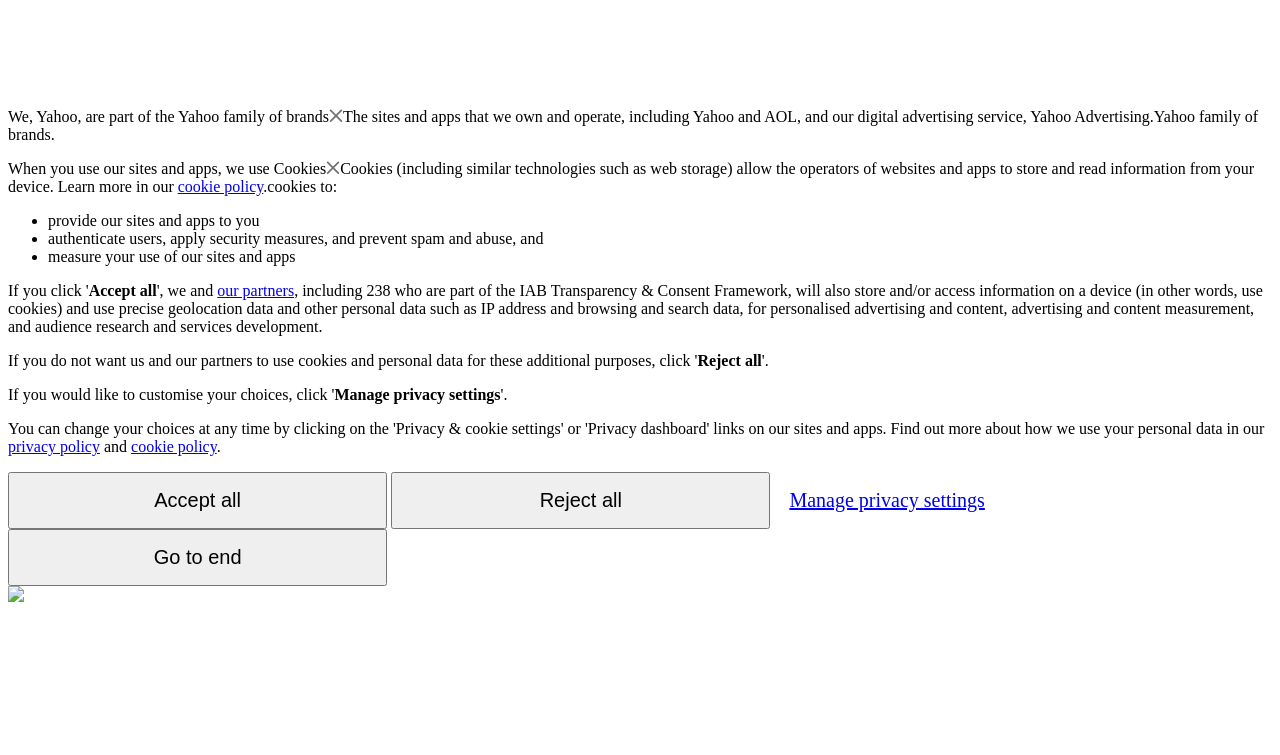What is Yahoo part of?
From the image, respond with a single word or phrase.

Yahoo family of brands